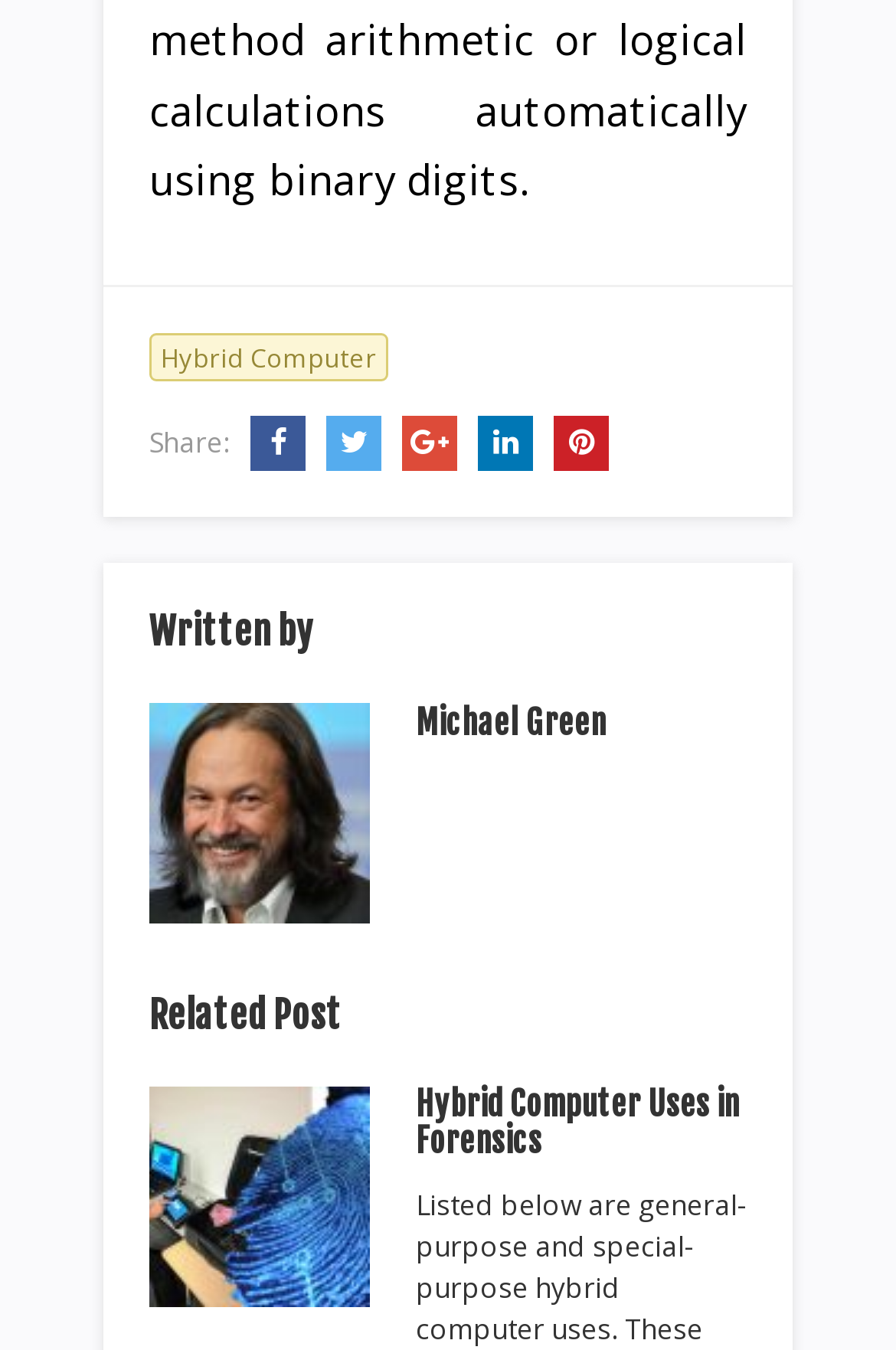Please locate the bounding box coordinates for the element that should be clicked to achieve the following instruction: "Click on the Hybrid Computer link". Ensure the coordinates are given as four float numbers between 0 and 1, i.e., [left, top, right, bottom].

[0.167, 0.246, 0.433, 0.282]